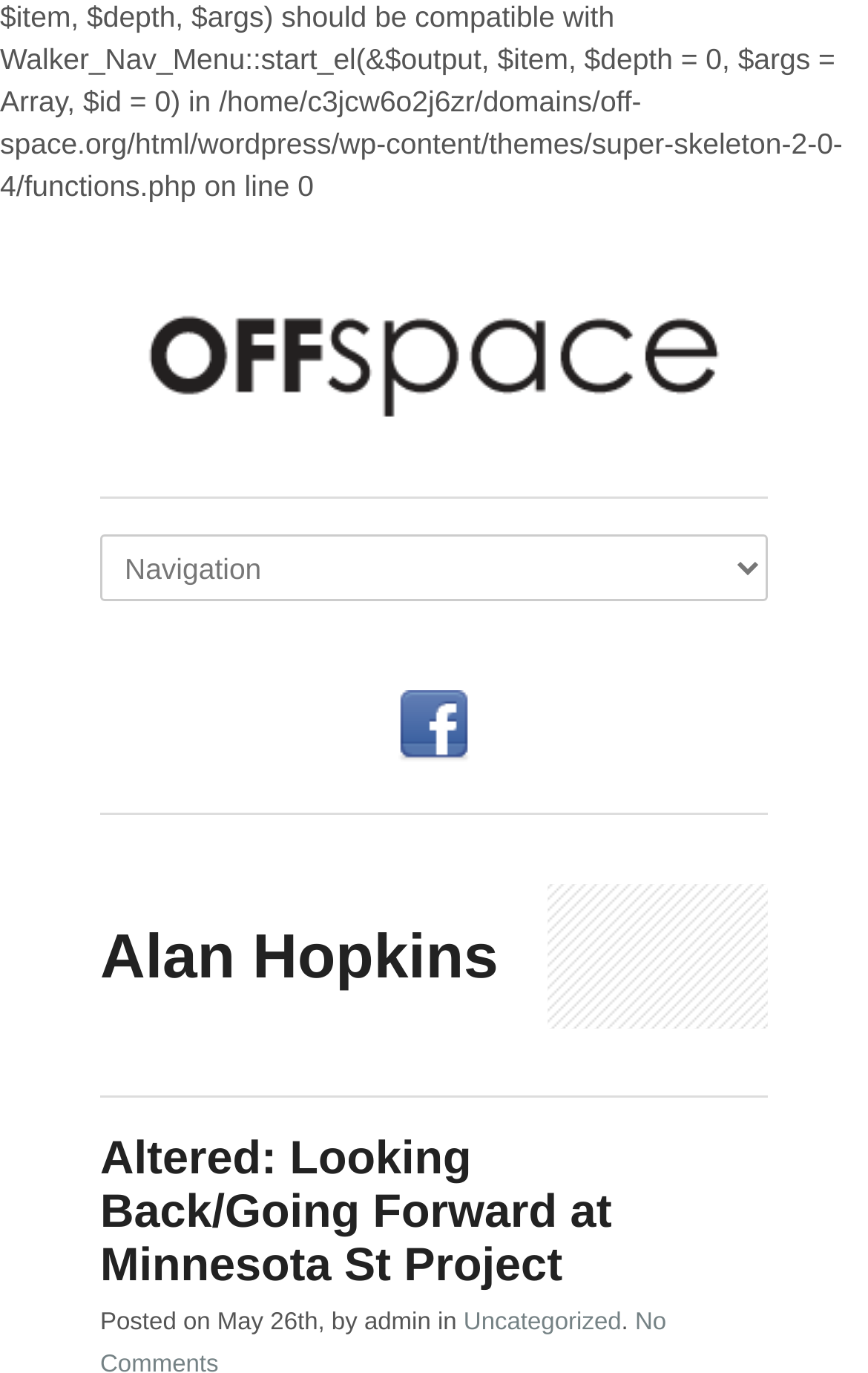When was the latest article posted?
Based on the image, provide your answer in one word or phrase.

May 26th